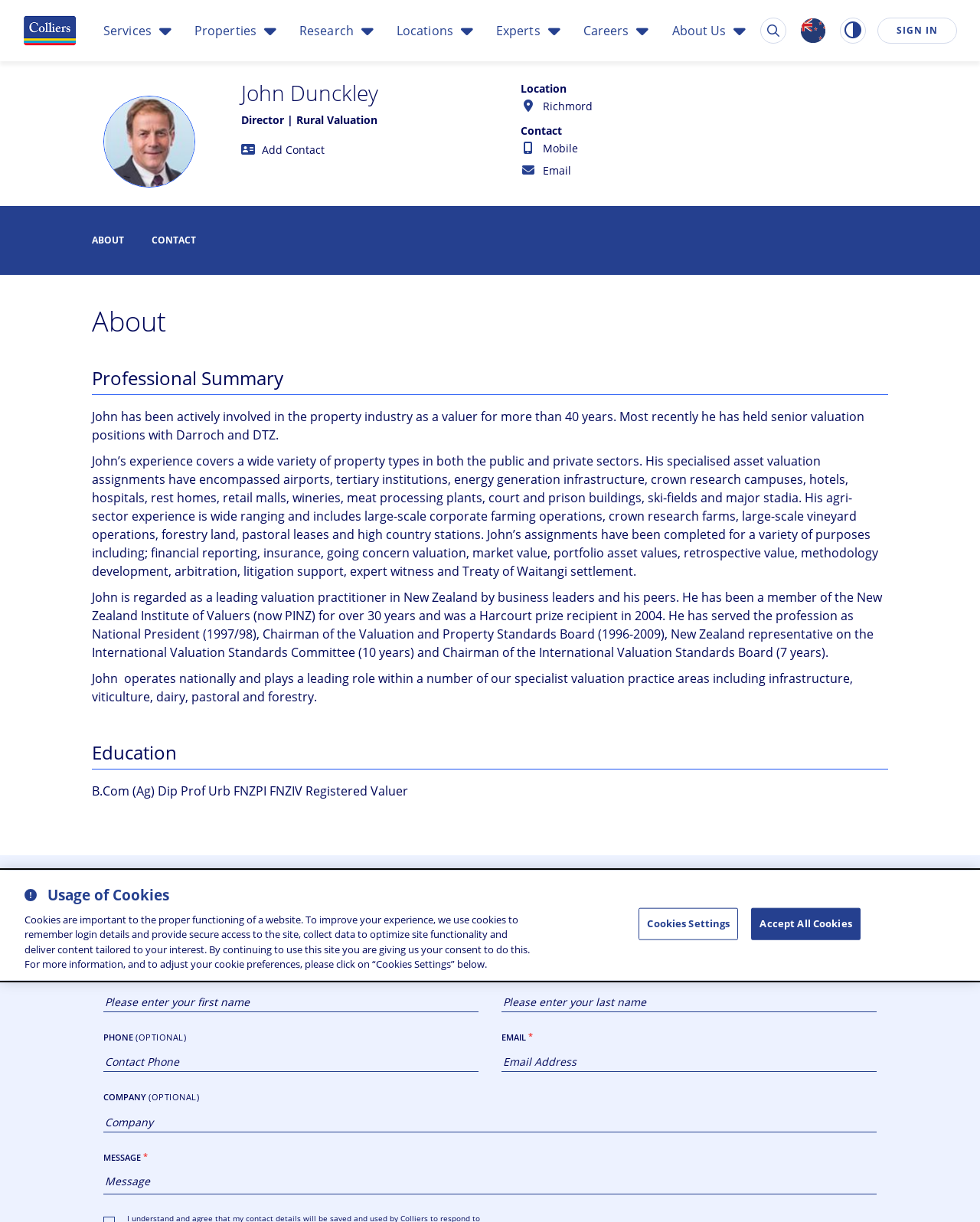Determine the bounding box coordinates for the region that must be clicked to execute the following instruction: "Click the 'Add Contact' button".

[0.267, 0.116, 0.331, 0.128]